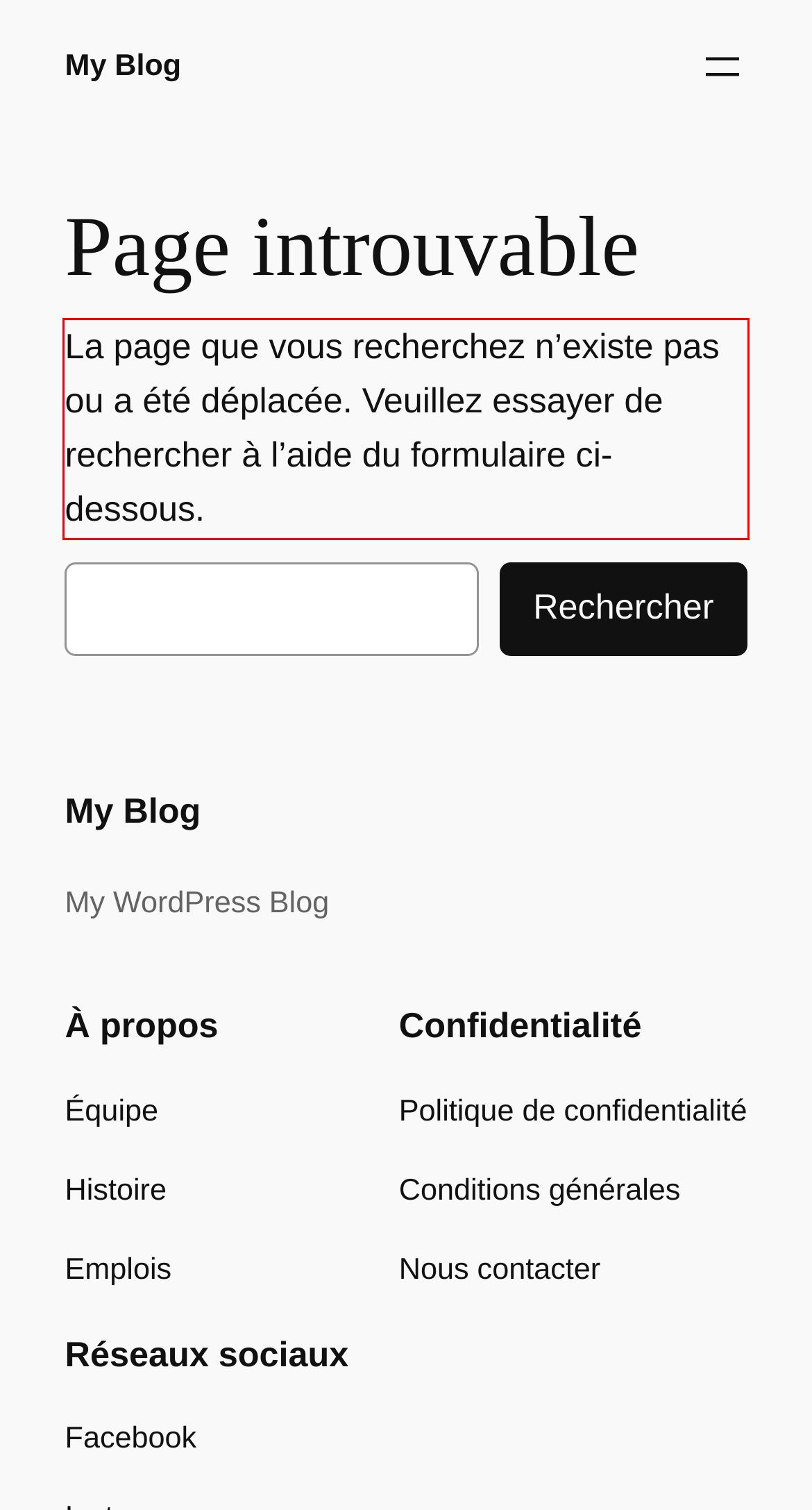Using the provided webpage screenshot, identify and read the text within the red rectangle bounding box.

La page que vous recherchez n’existe pas ou a été déplacée. Veuillez essayer de rechercher à l’aide du formulaire ci-dessous.